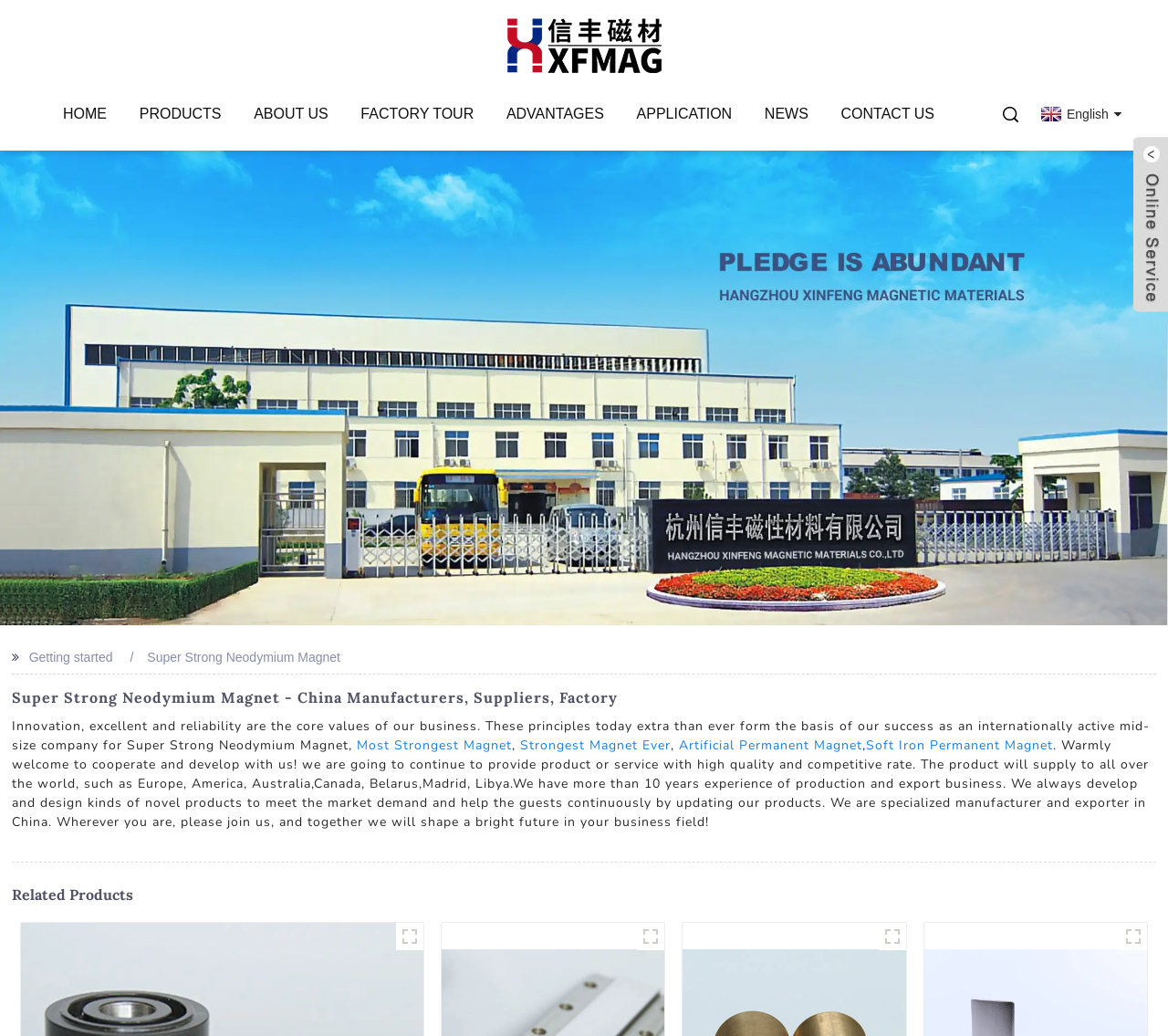Can you find and generate the webpage's heading?

Super Strong Neodymium Magnet - China Manufacturers, Suppliers, Factory